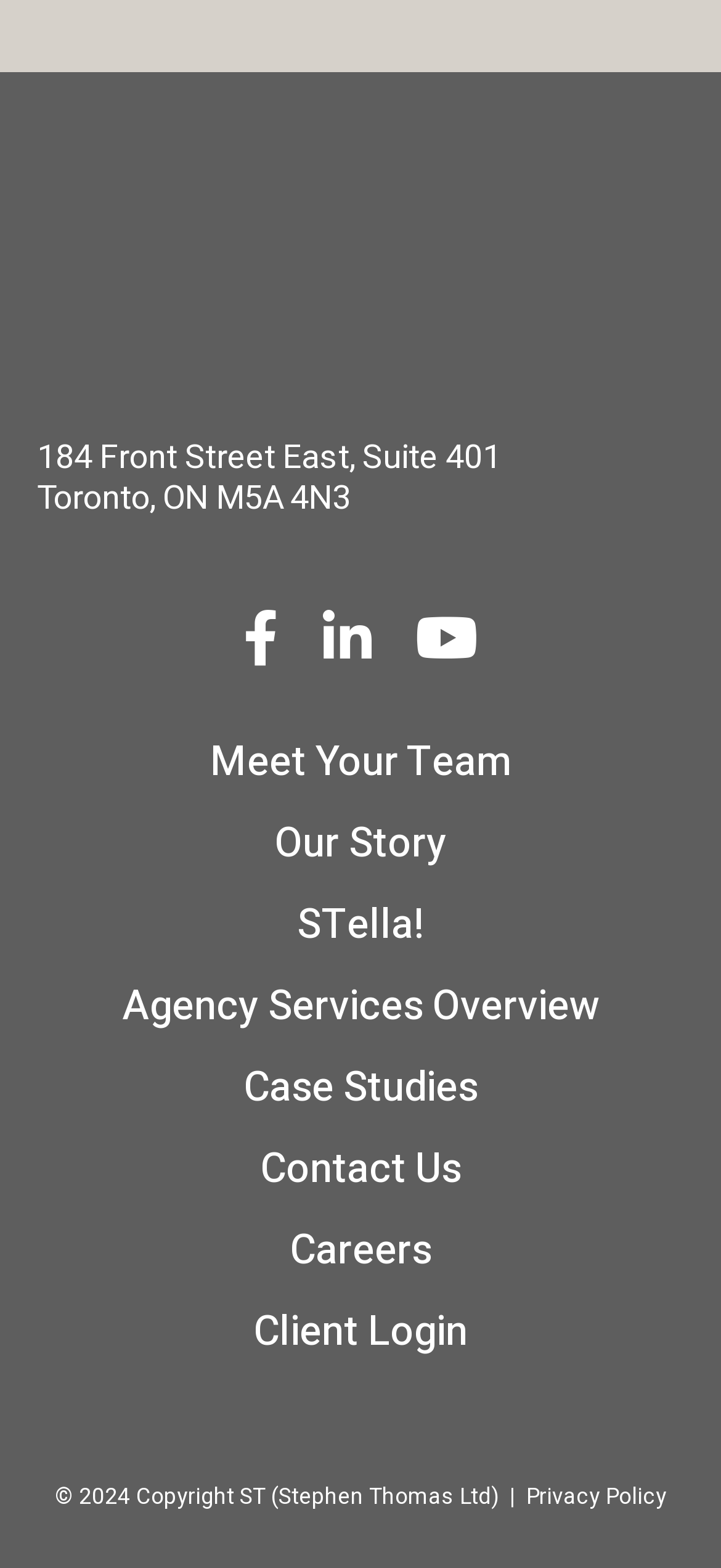Please provide the bounding box coordinates for the UI element as described: "STella!". The coordinates must be four floats between 0 and 1, represented as [left, top, right, bottom].

[0.412, 0.571, 0.588, 0.609]